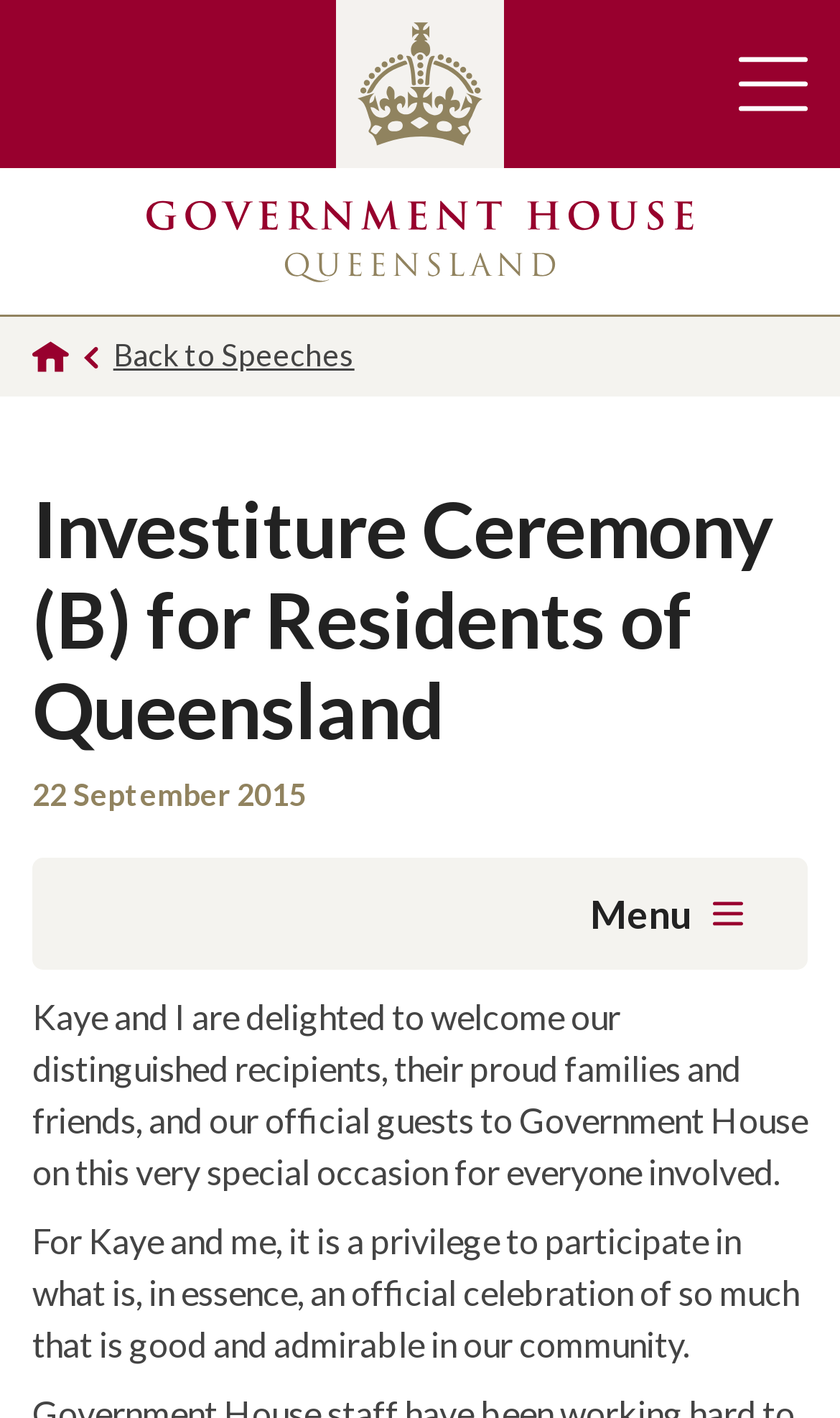Describe the entire webpage, focusing on both content and design.

The webpage is about the Investiture Ceremony (B) for Residents of Queensland on the Government House Queensland website. At the top right corner, there is a button to toggle the main navigation. Next to it, there is a small image. Below these elements, there are three links: "Government House Queensland", "Homepage", and "Back to Speeches", which are aligned horizontally. 

The main content of the webpage starts with a heading that matches the title of the webpage. Below the heading, there is a time element that displays the date "22 September 2015". 

The main text of the webpage is divided into two paragraphs. The first paragraph welcomes the recipients, their families and friends, and official guests to Government House, while the second paragraph expresses the privilege of participating in the ceremony, which celebrates the good and admirable aspects of the community. 

On the right side of the main text, there is a button labeled "Menu" that controls the sidebar navigation.